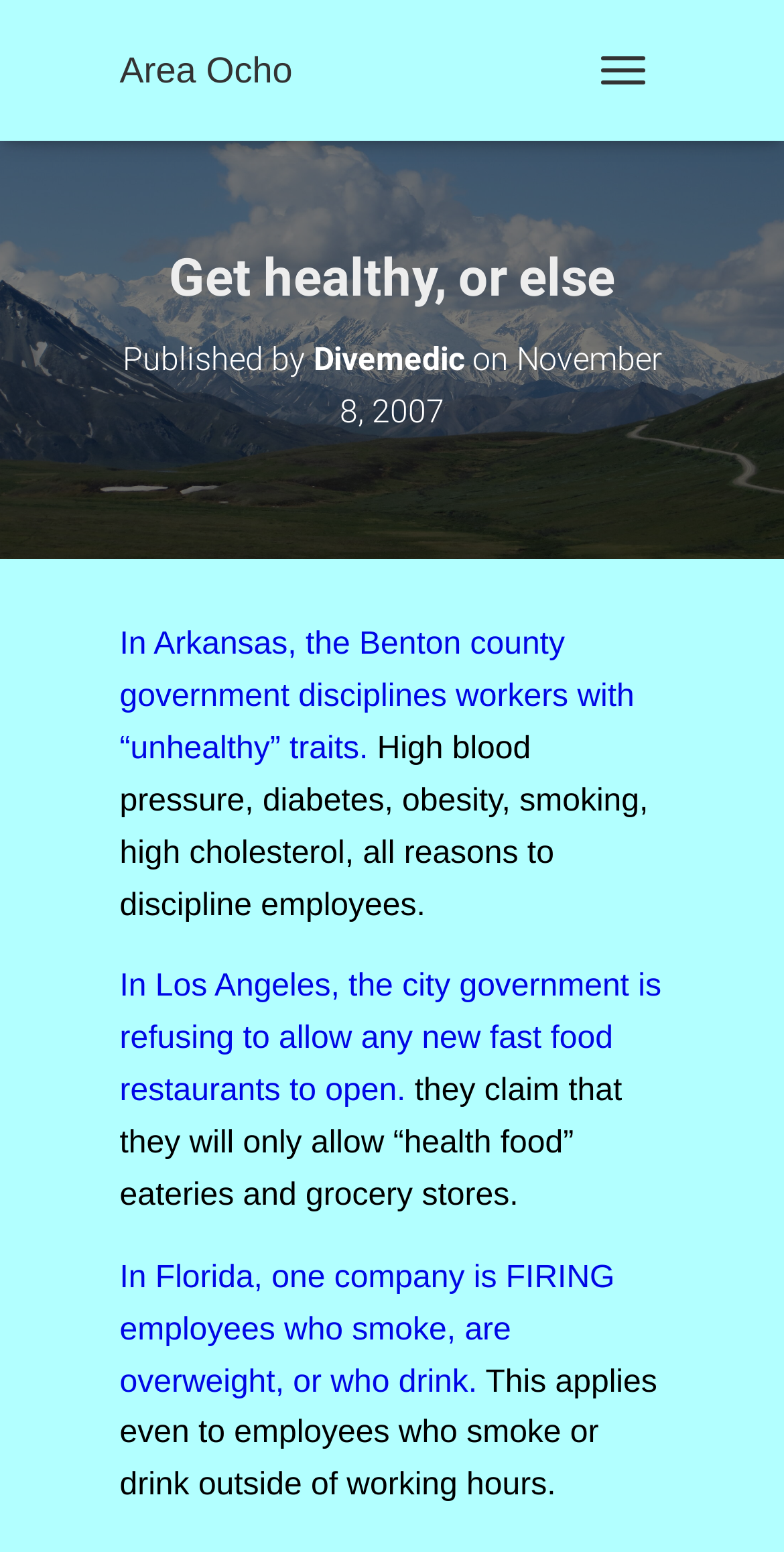Calculate the bounding box coordinates of the UI element given the description: "Divemedic".

[0.4, 0.22, 0.592, 0.244]